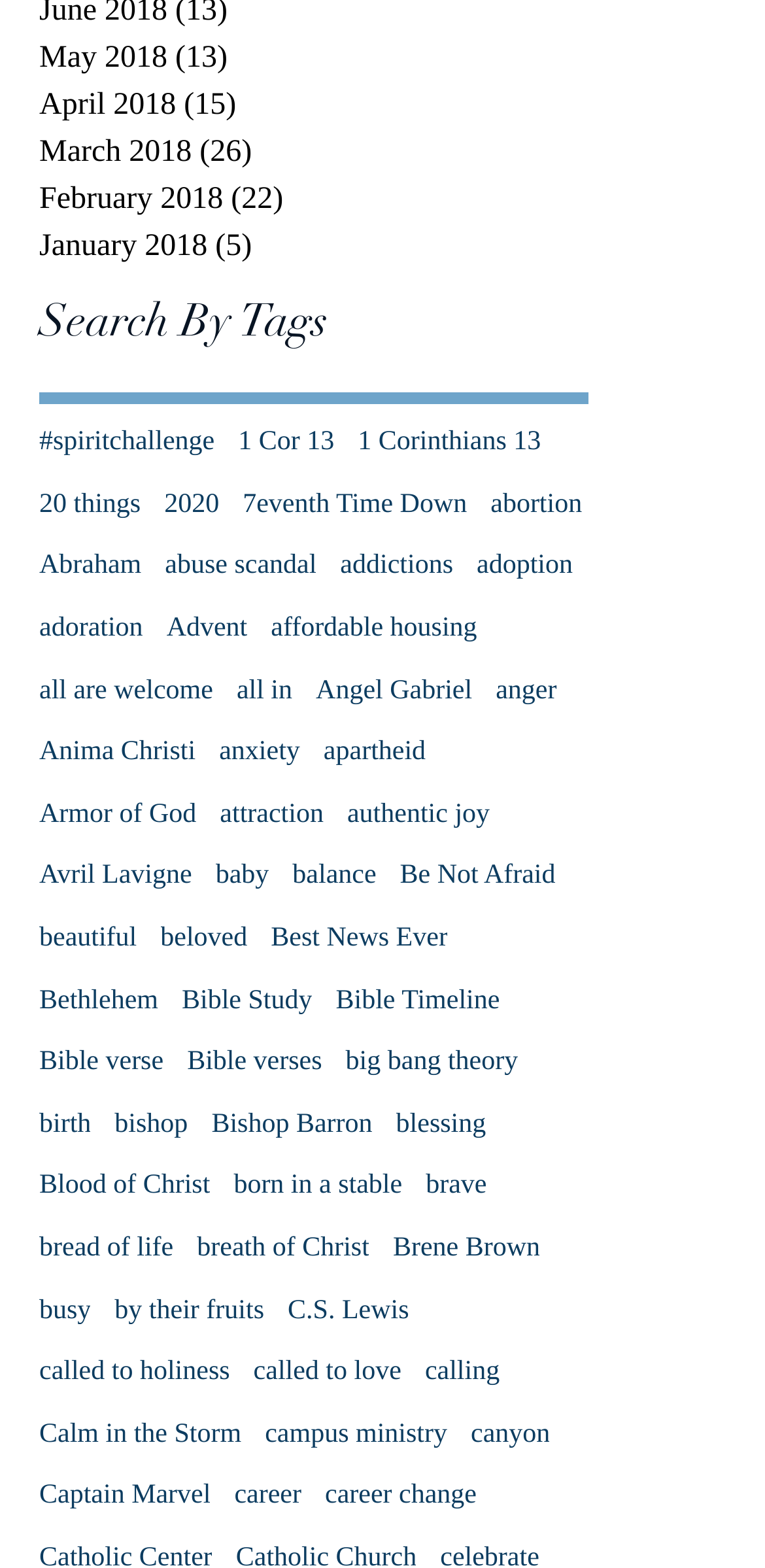Identify the bounding box coordinates of the element to click to follow this instruction: 'Learn about Advent'. Ensure the coordinates are four float values between 0 and 1, provided as [left, top, right, bottom].

[0.218, 0.389, 0.323, 0.414]